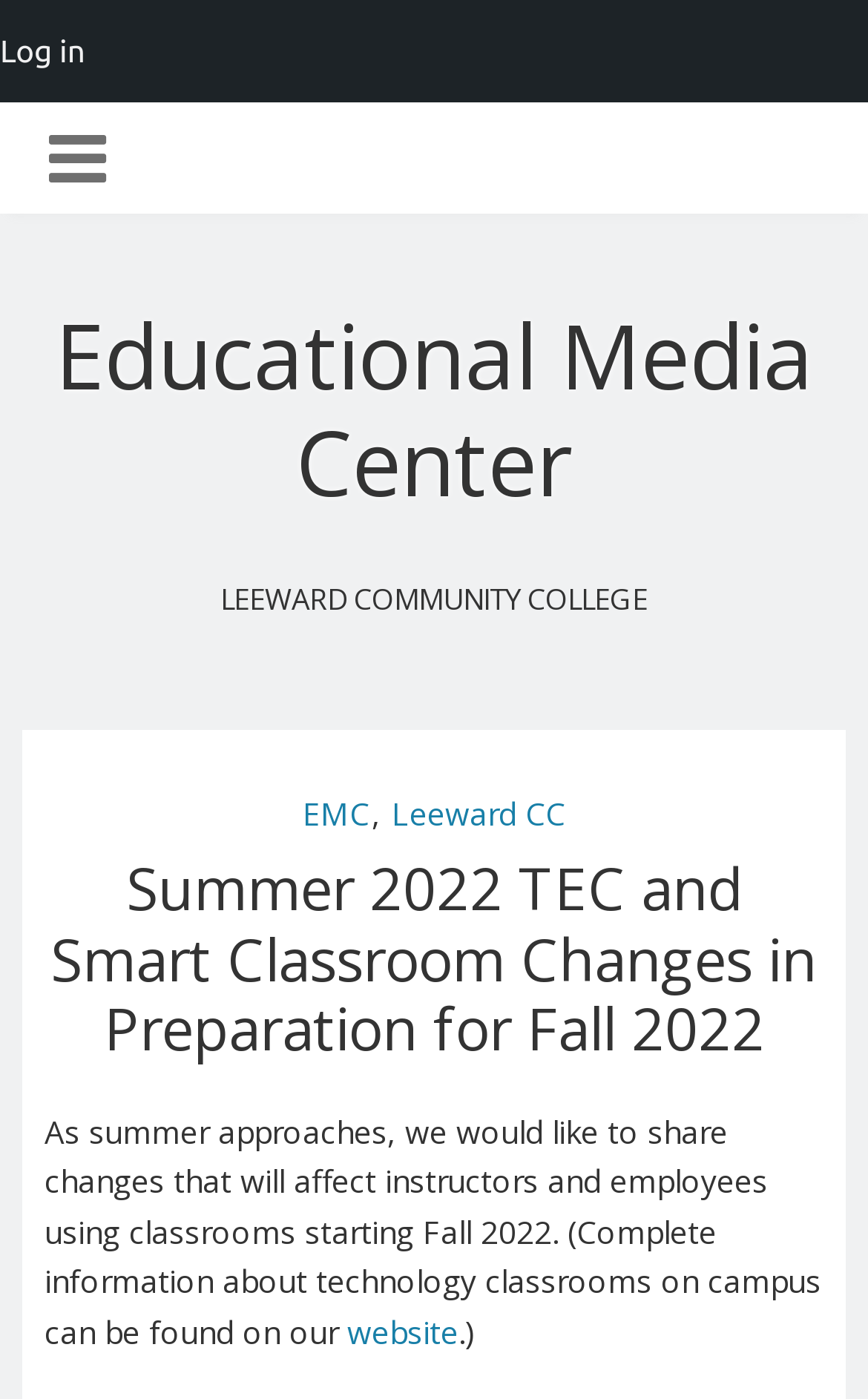Using the description: "Educational Media Center", identify the bounding box of the corresponding UI element in the screenshot.

[0.063, 0.21, 0.937, 0.374]